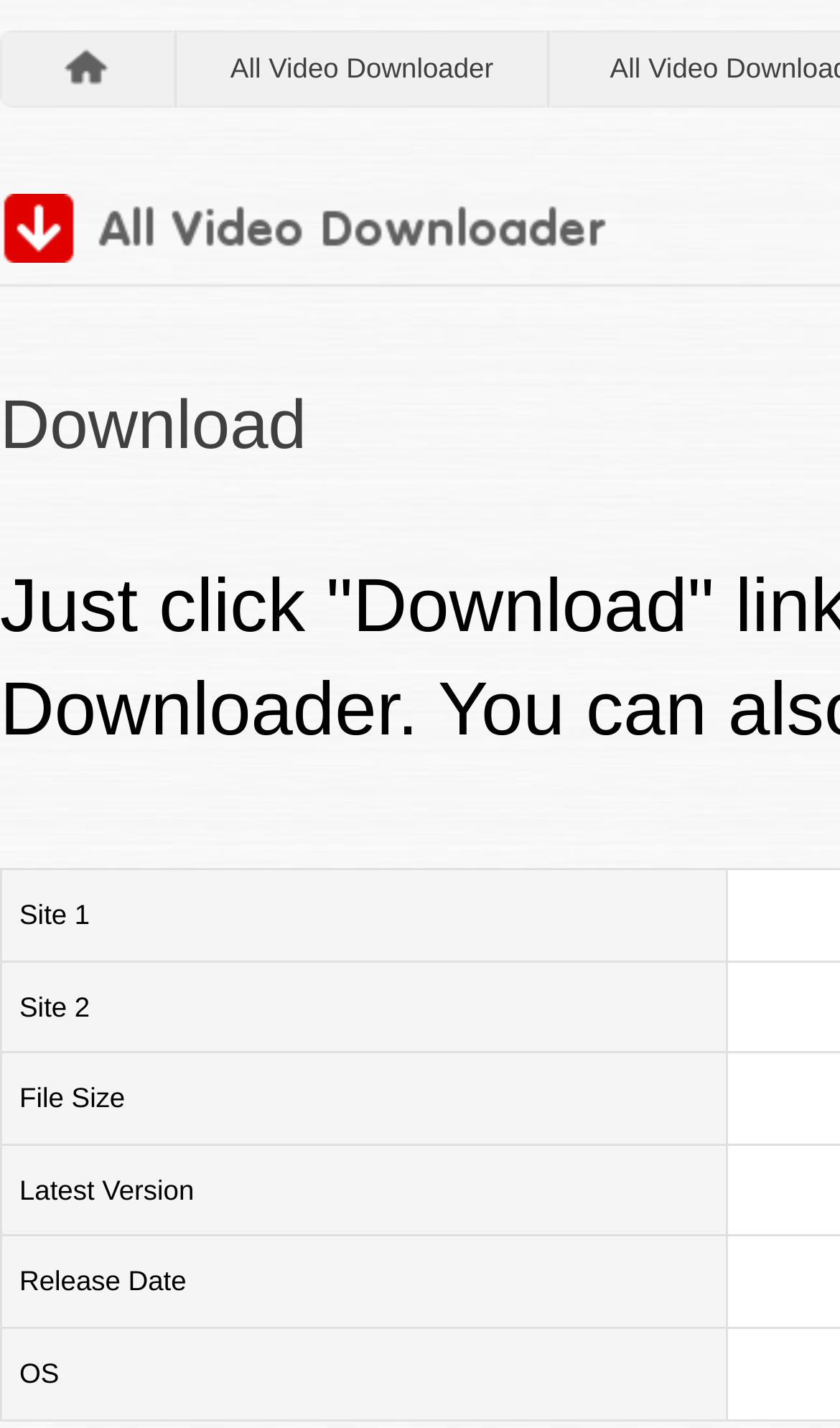What is the second image on the top row?
Using the picture, provide a one-word or short phrase answer.

An image